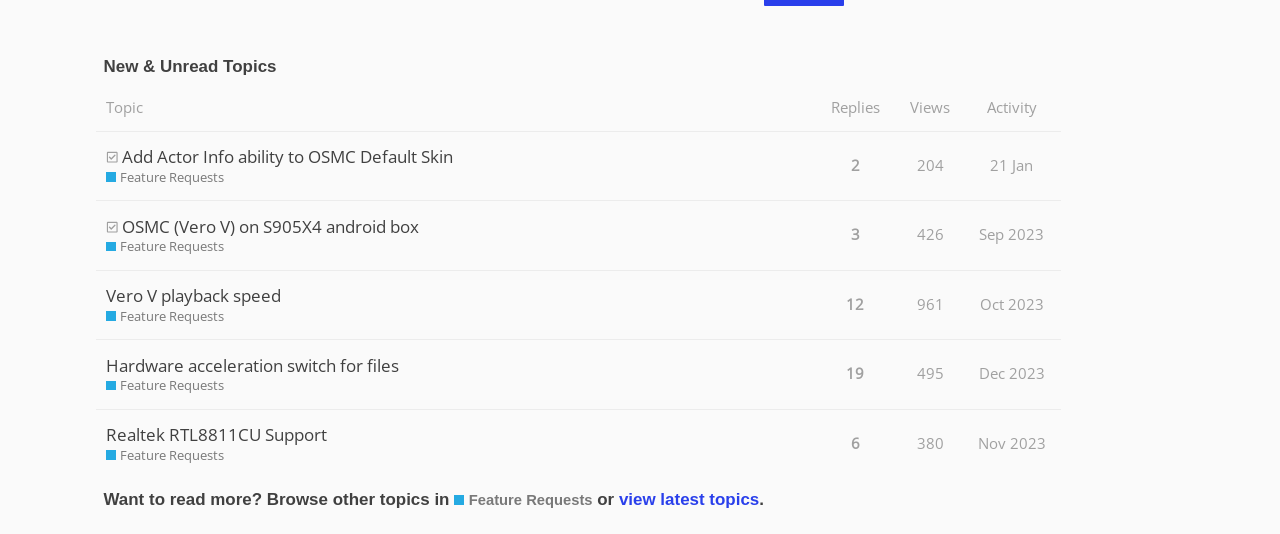Could you indicate the bounding box coordinates of the region to click in order to complete this instruction: "View topic 'Add Actor Info ability to OSMC Default Skin'".

[0.075, 0.269, 0.639, 0.376]